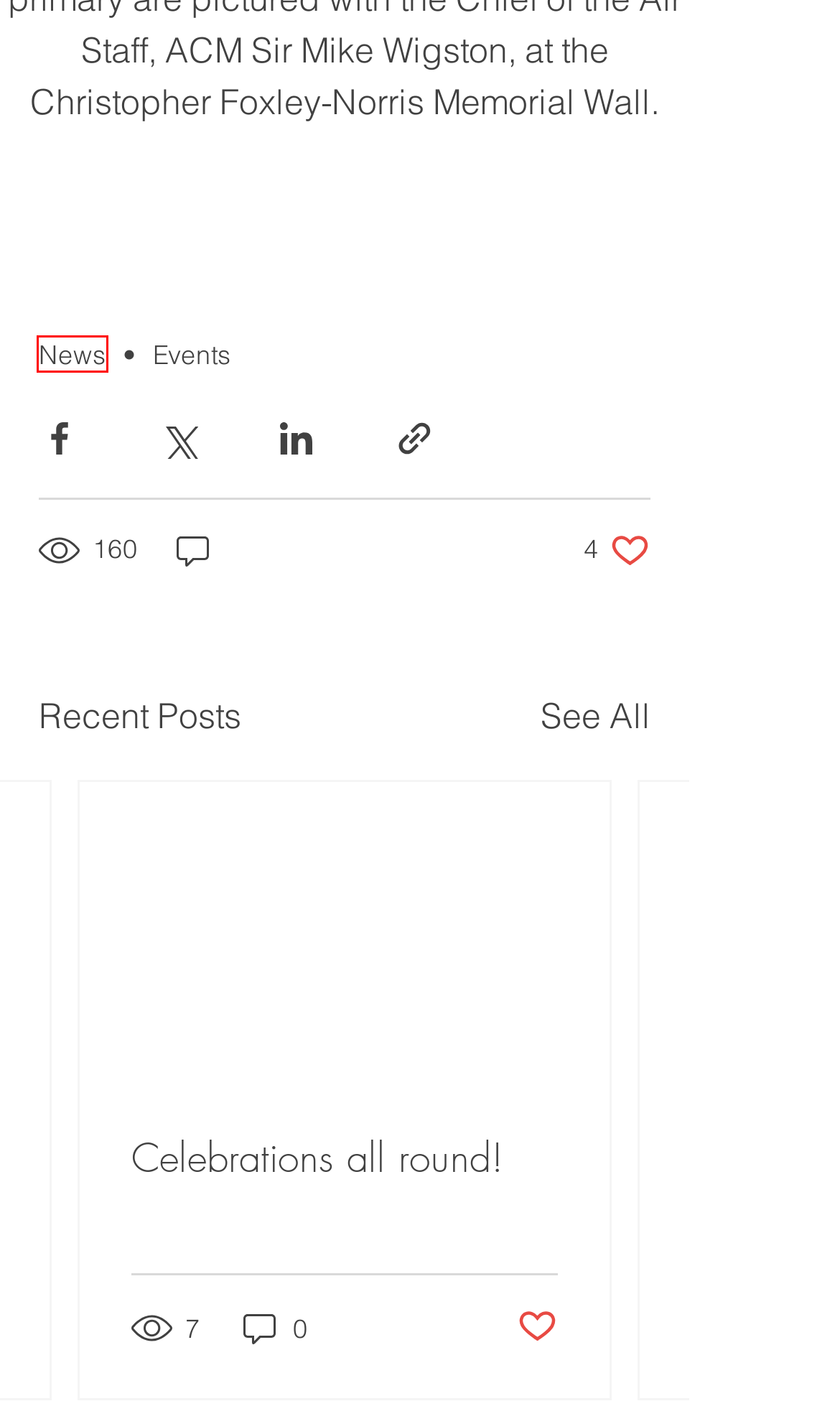Check out the screenshot of a webpage with a red rectangle bounding box. Select the best fitting webpage description that aligns with the new webpage after clicking the element inside the bounding box. Here are the candidates:
A. The Battle of Britain Memorial News & Events
B. Events
C. Battle of Britain Memorial Trust Legal Statement
D. Remembering D-Day
E. The Battle of Britain Memorial Privacy Policy
F. Commercial, Wedding and Portrait Photography in Shrewsbury, Shropshire
G. News
H. Celebrations all round!

G